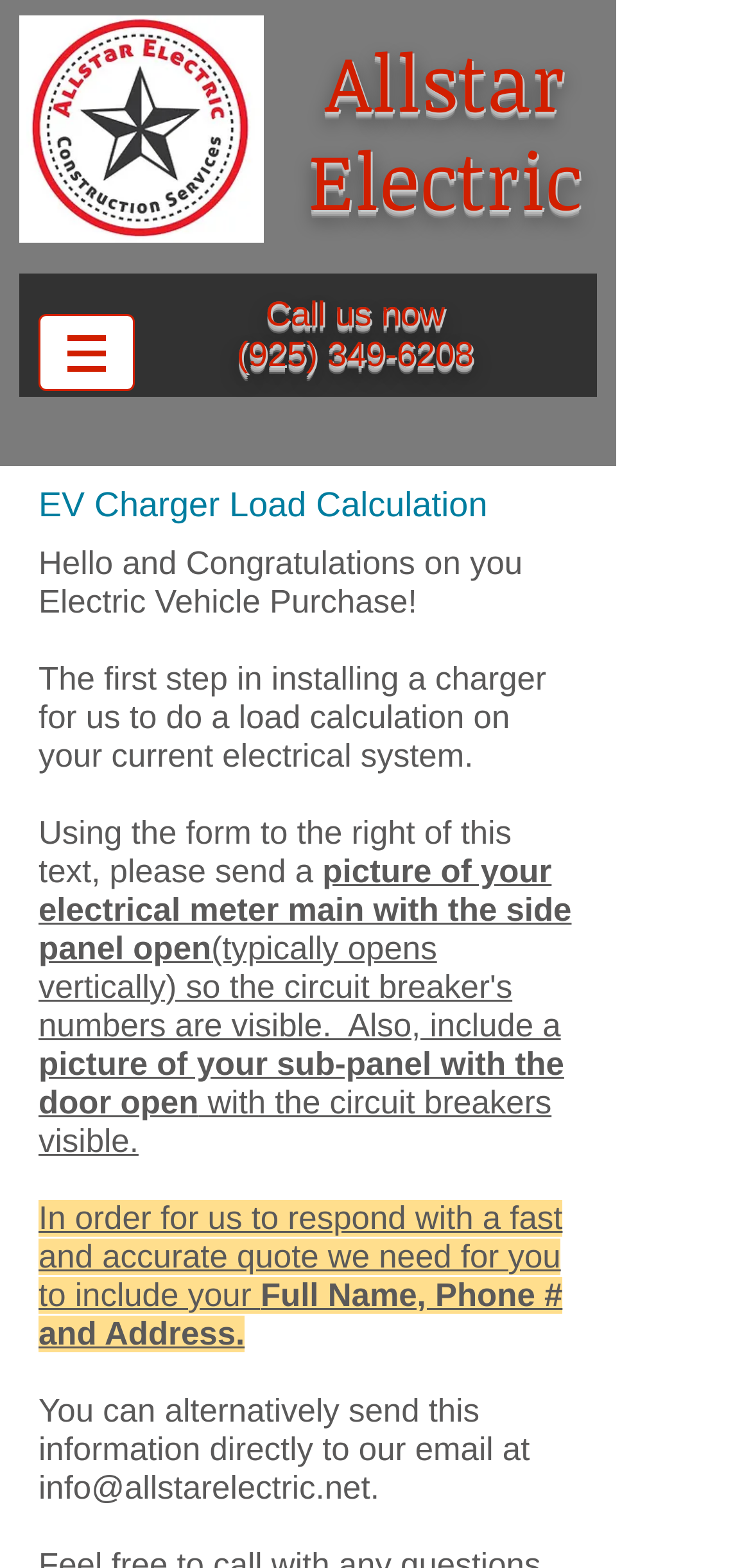Please provide a comprehensive response to the question below by analyzing the image: 
What is the alternative way to send information?

The alternative way to send information is through email, as indicated by the text 'You can alternatively send this information directly to our email at info@allstarelectric.net' which provides an email address where users can send their information.